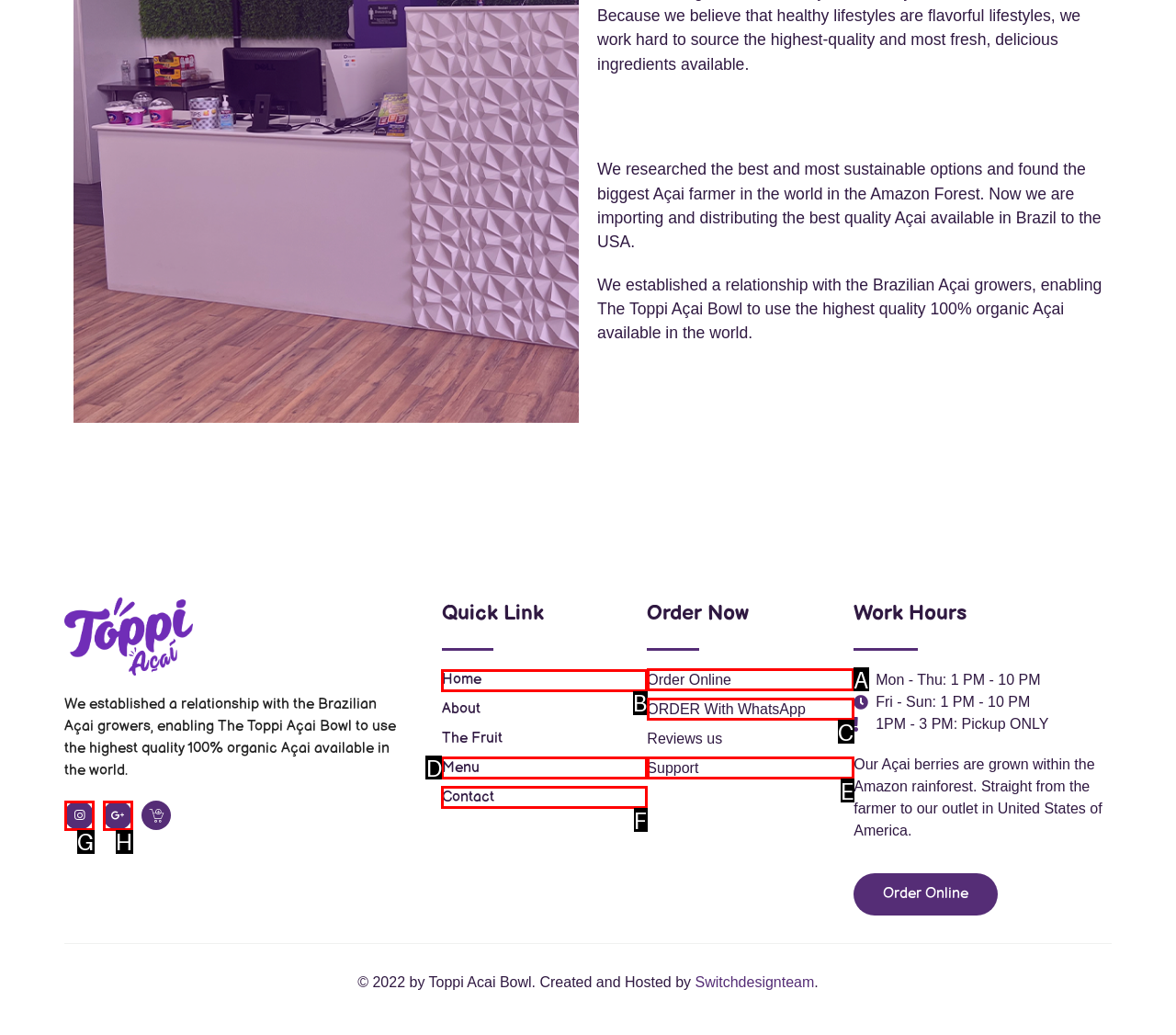Tell me which one HTML element I should click to complete this task: Click on the 'Home' link Answer with the option's letter from the given choices directly.

B